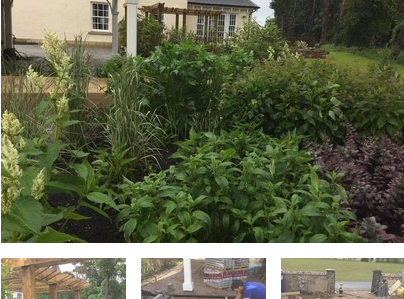Where is the landscaping service based?
Please provide a comprehensive answer based on the contents of the image.

The image is part of the work portfolio of a landscaping service based in Edinburgh, reflecting their expertise in garden design and installation, which indicates that the service is based in Edinburgh.